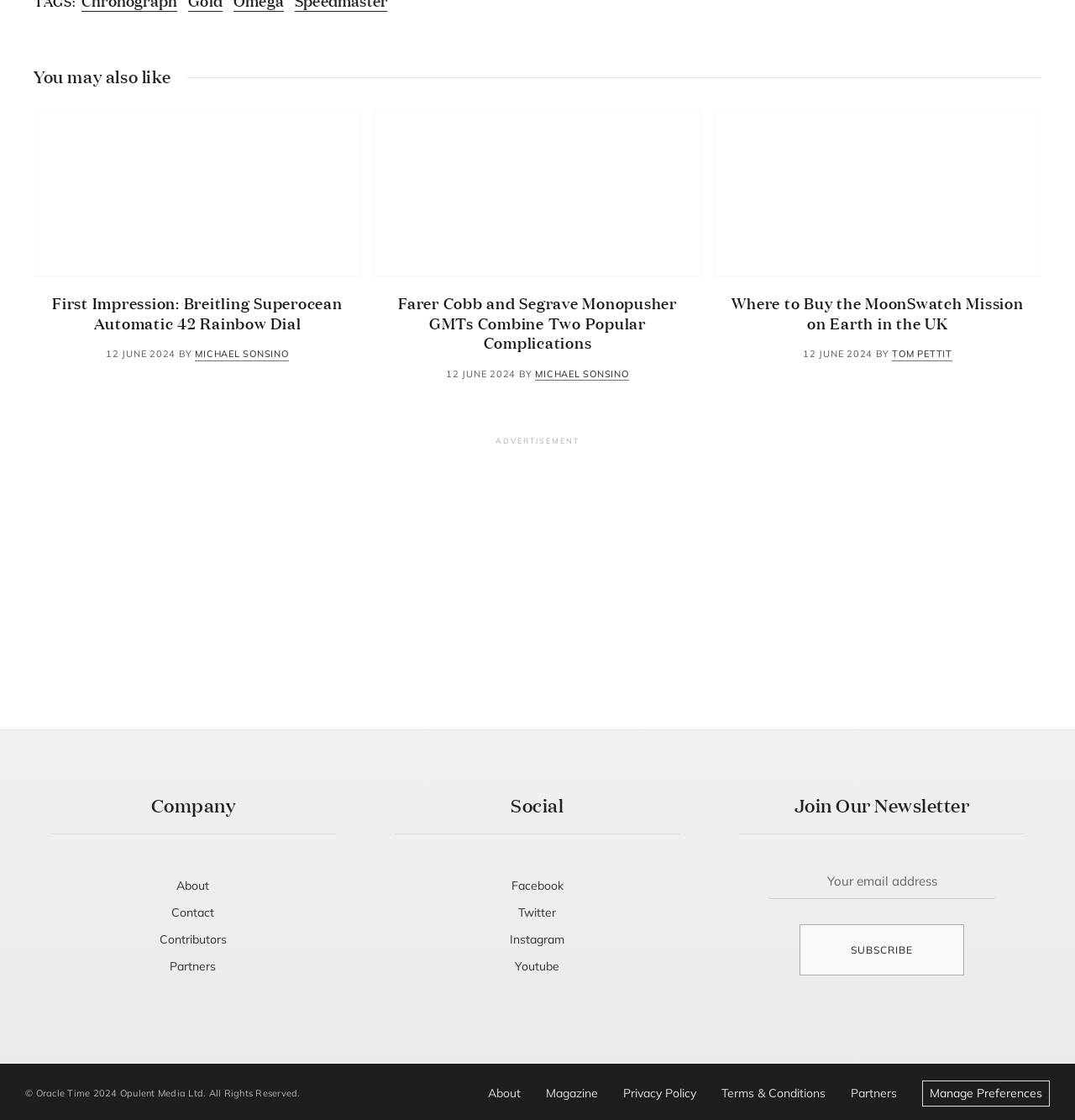What is the name of the company that owns the website?
Please provide a comprehensive answer based on the details in the screenshot.

The footer of the webpage has a static text with the copyright information '© Oracle Time 2024 Opulent Media Ltd. All Rights Reserved.', which indicates that the company that owns the website is Opulent Media Ltd.